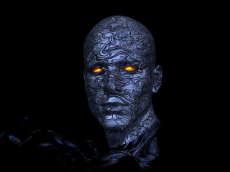What is the background color of the image?
Could you answer the question in a detailed manner, providing as much information as possible?

The background is entirely black, enhancing the figure's otherworldly appearance and drawing attention to its detailed features. This implies that the background is a solid black color, which helps to focus the viewer's attention on the figure.